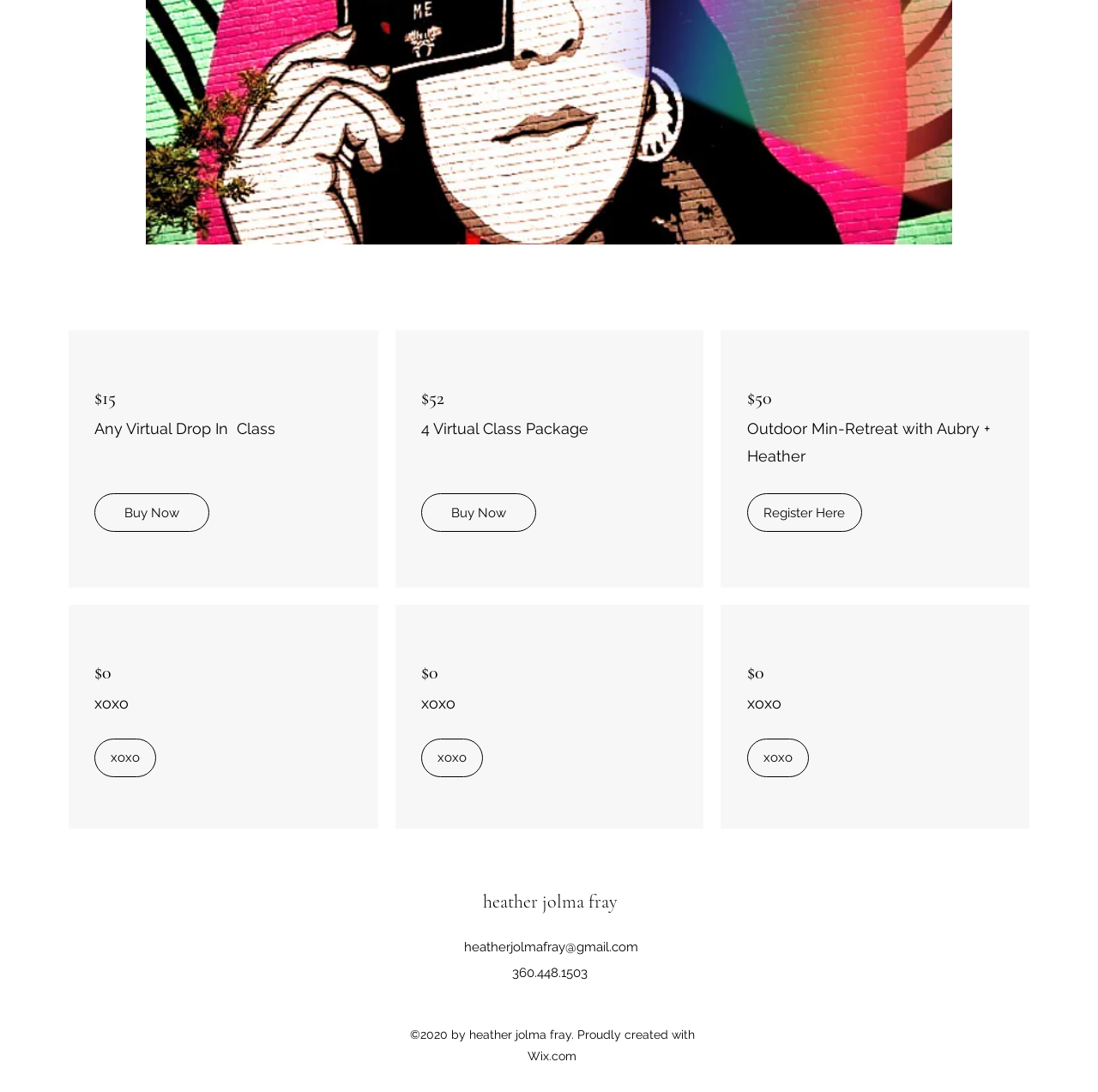Given the webpage screenshot and the description, determine the bounding box coordinates (top-left x, top-left y, bottom-right x, bottom-right y) that define the location of the UI element matching this description: heather jolma fray

[0.44, 0.815, 0.562, 0.836]